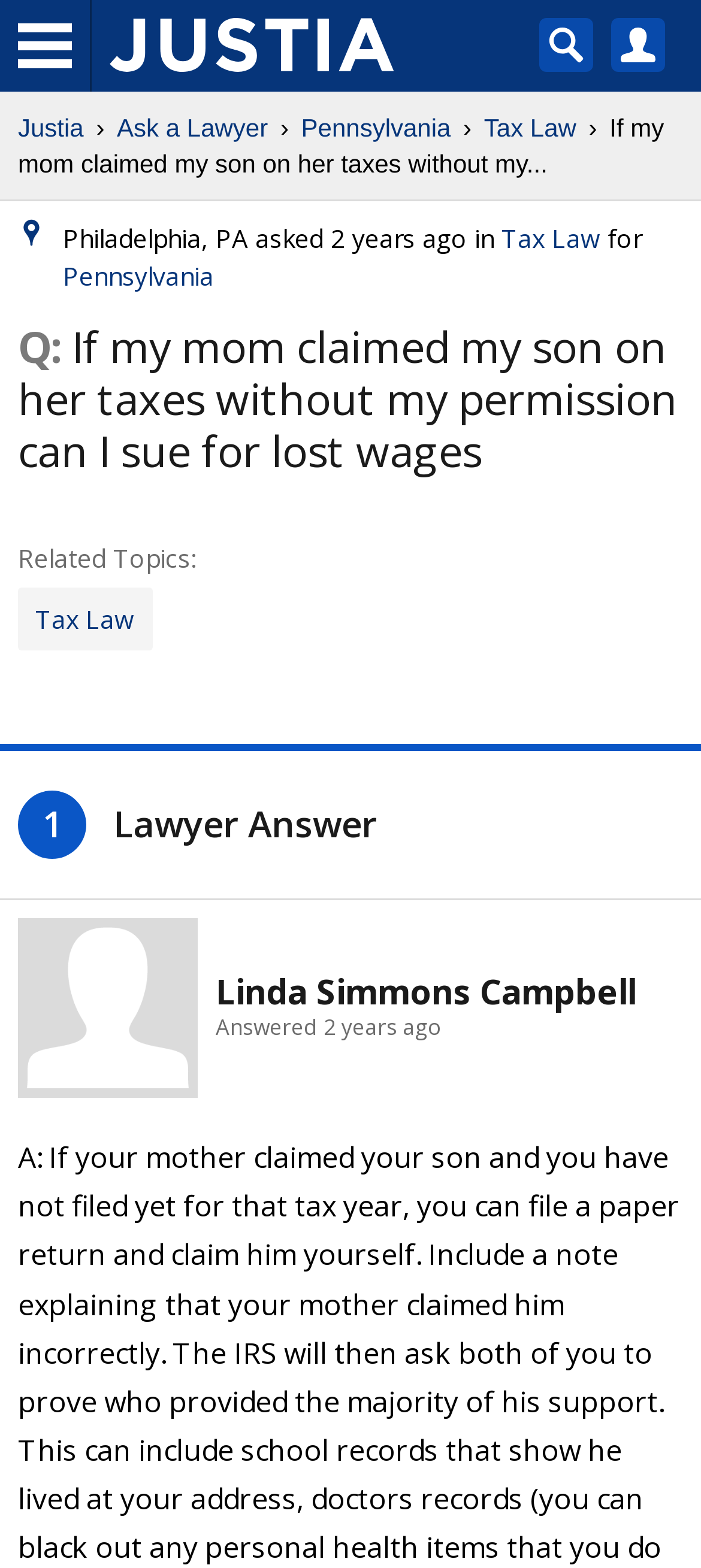Determine the bounding box coordinates of the clickable region to execute the instruction: "View lawyer profile". The coordinates should be four float numbers between 0 and 1, denoted as [left, top, right, bottom].

[0.026, 0.586, 0.282, 0.7]